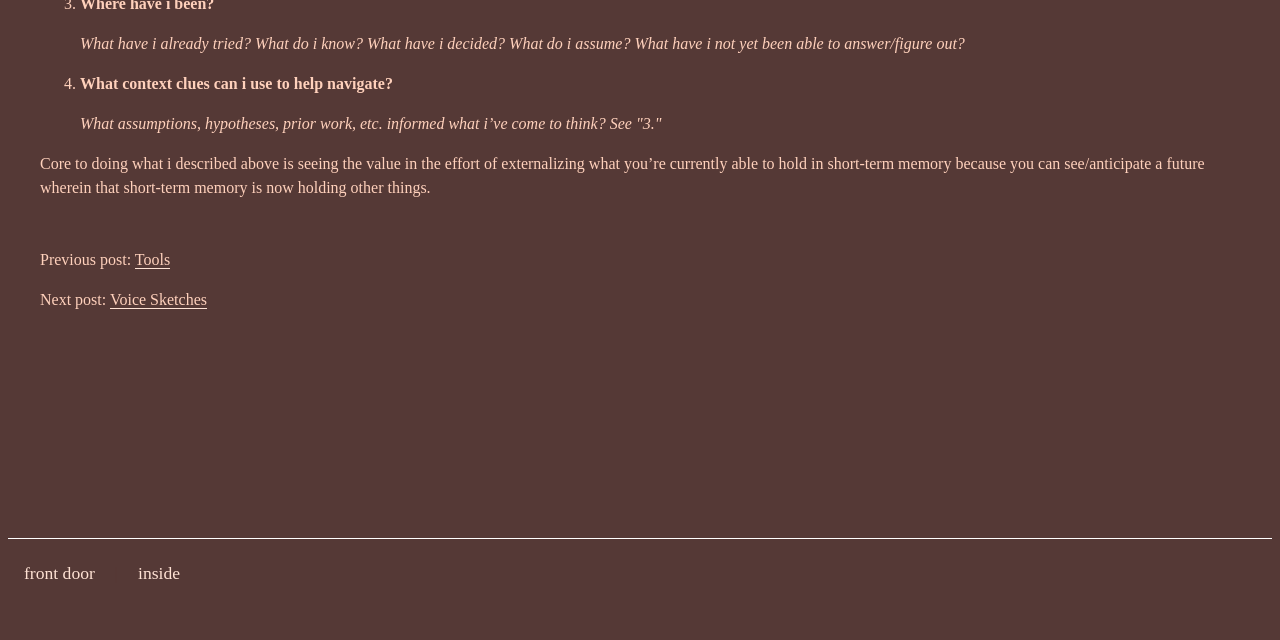Identify the bounding box coordinates for the UI element described by the following text: "Voice Sketches". Provide the coordinates as four float numbers between 0 and 1, in the format [left, top, right, bottom].

[0.086, 0.455, 0.162, 0.483]